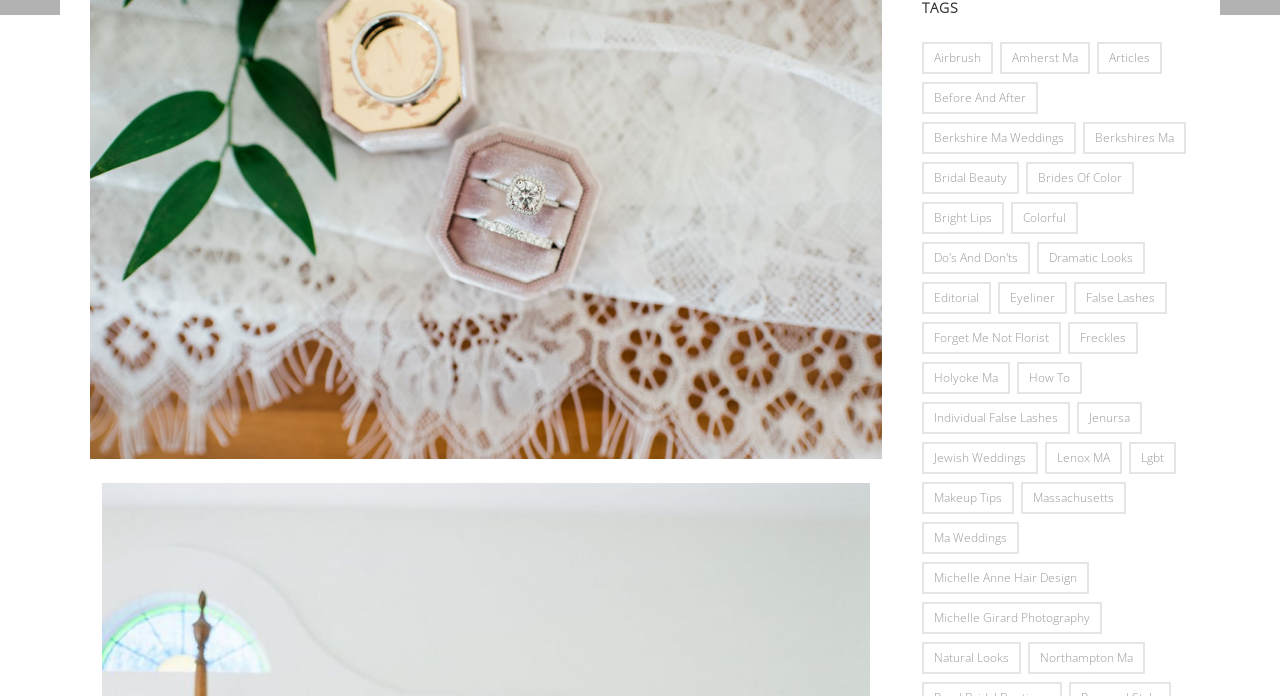Using floating point numbers between 0 and 1, provide the bounding box coordinates in the format (top-left x, top-left y, bottom-right x, bottom-right y). Locate the UI element described here: ma weddings

[0.72, 0.75, 0.796, 0.796]